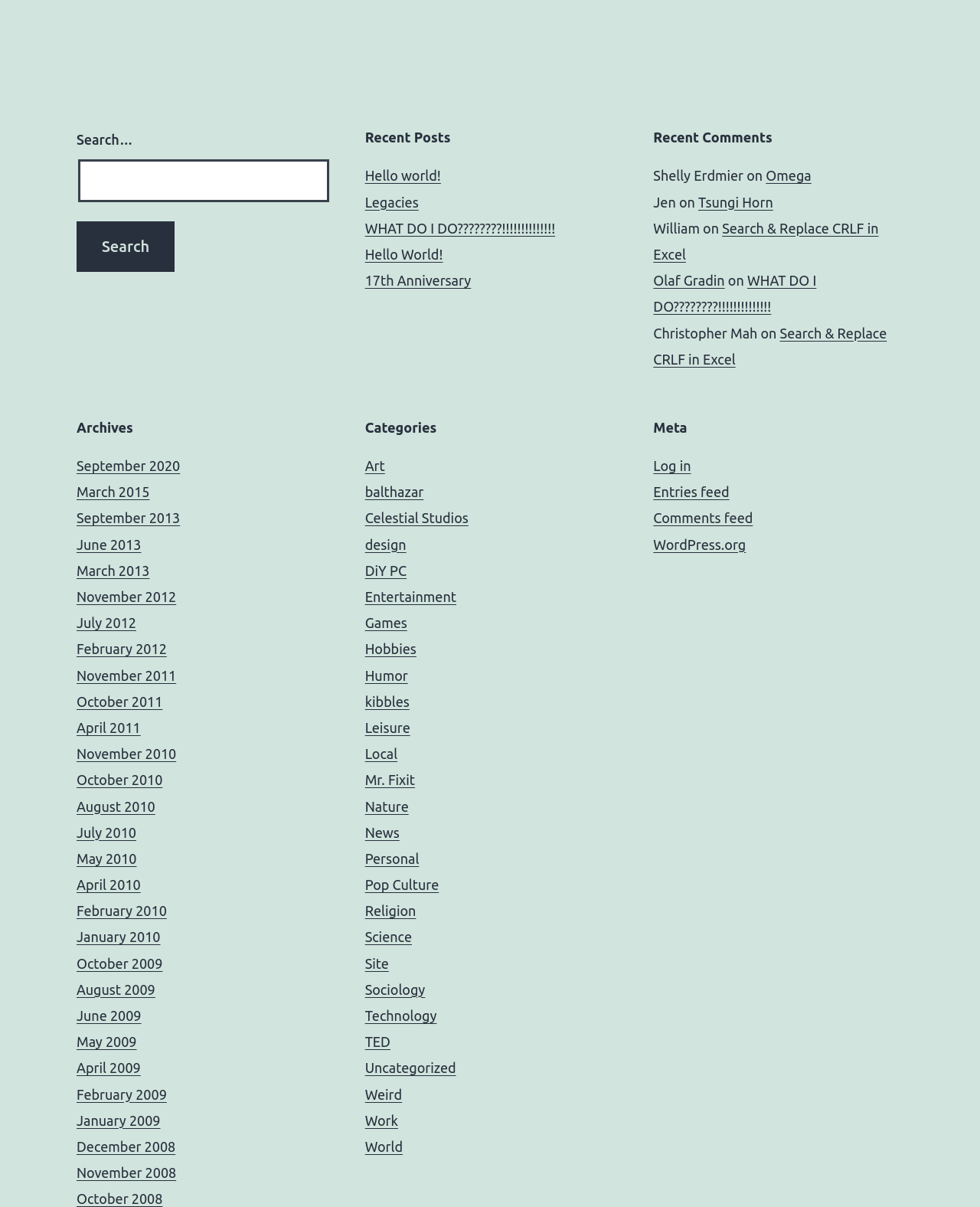Please indicate the bounding box coordinates of the element's region to be clicked to achieve the instruction: "Search for something". Provide the coordinates as four float numbers between 0 and 1, i.e., [left, top, right, bottom].

[0.078, 0.132, 0.336, 0.168]